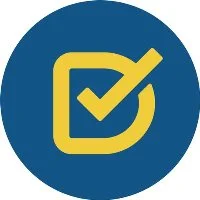What does the yellow letter 'D' incorporate?
Based on the image, give a one-word or short phrase answer.

A check mark